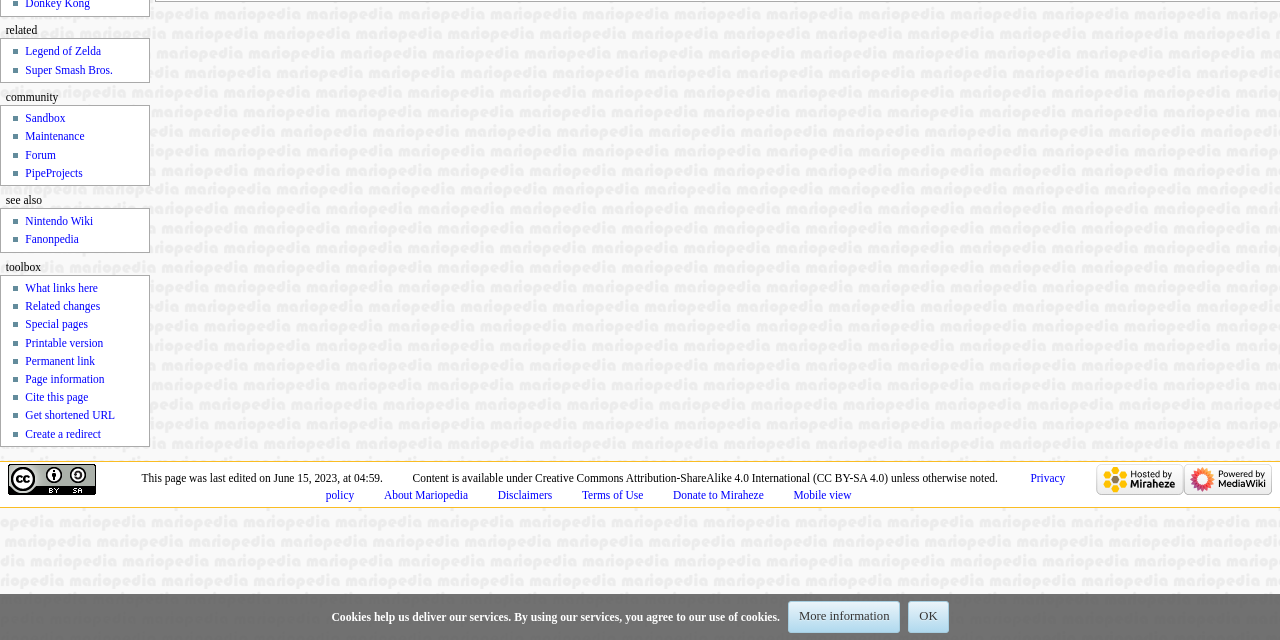Given the element description, predict the bounding box coordinates in the format (top-left x, top-left y, bottom-right x, bottom-right y). Make sure all values are between 0 and 1. Here is the element description: Sandbox

[0.02, 0.175, 0.051, 0.194]